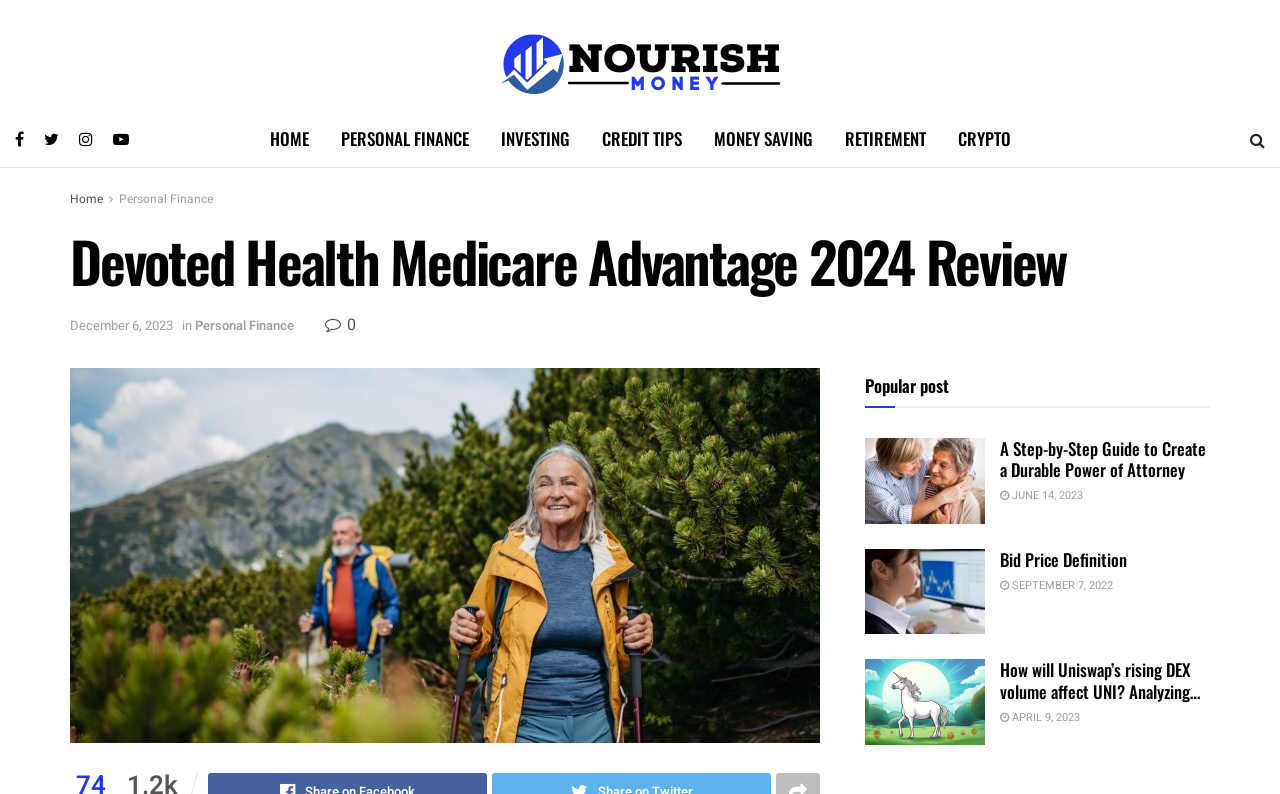Please find the bounding box coordinates of the element that needs to be clicked to perform the following instruction: "Check the 'RETIREMENT' link". The bounding box coordinates should be four float numbers between 0 and 1, represented as [left, top, right, bottom].

[0.647, 0.14, 0.736, 0.21]